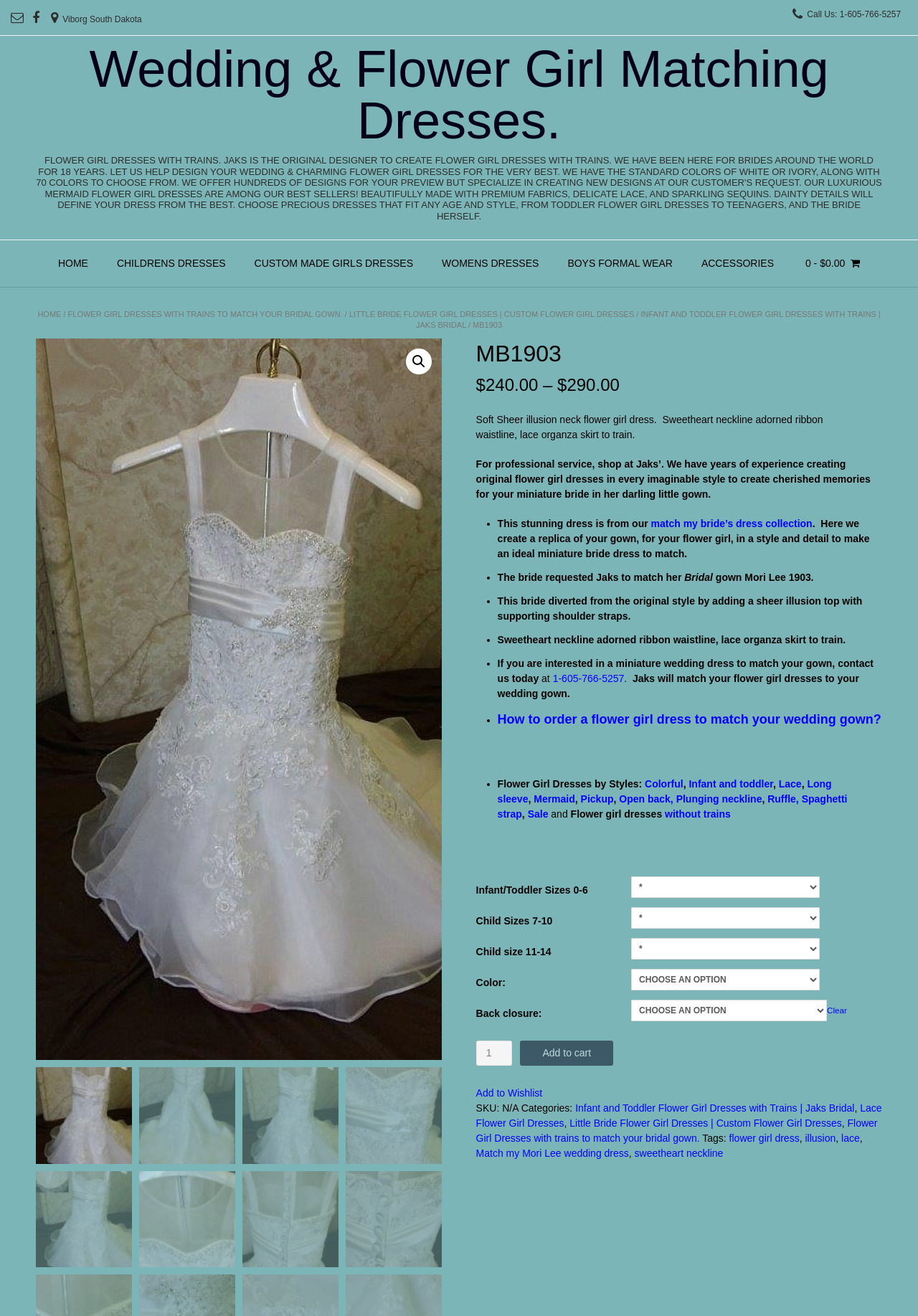Please identify the bounding box coordinates of the clickable area that will fulfill the following instruction: "Search for a dress using the search icon". The coordinates should be in the format of four float numbers between 0 and 1, i.e., [left, top, right, bottom].

[0.442, 0.265, 0.471, 0.284]